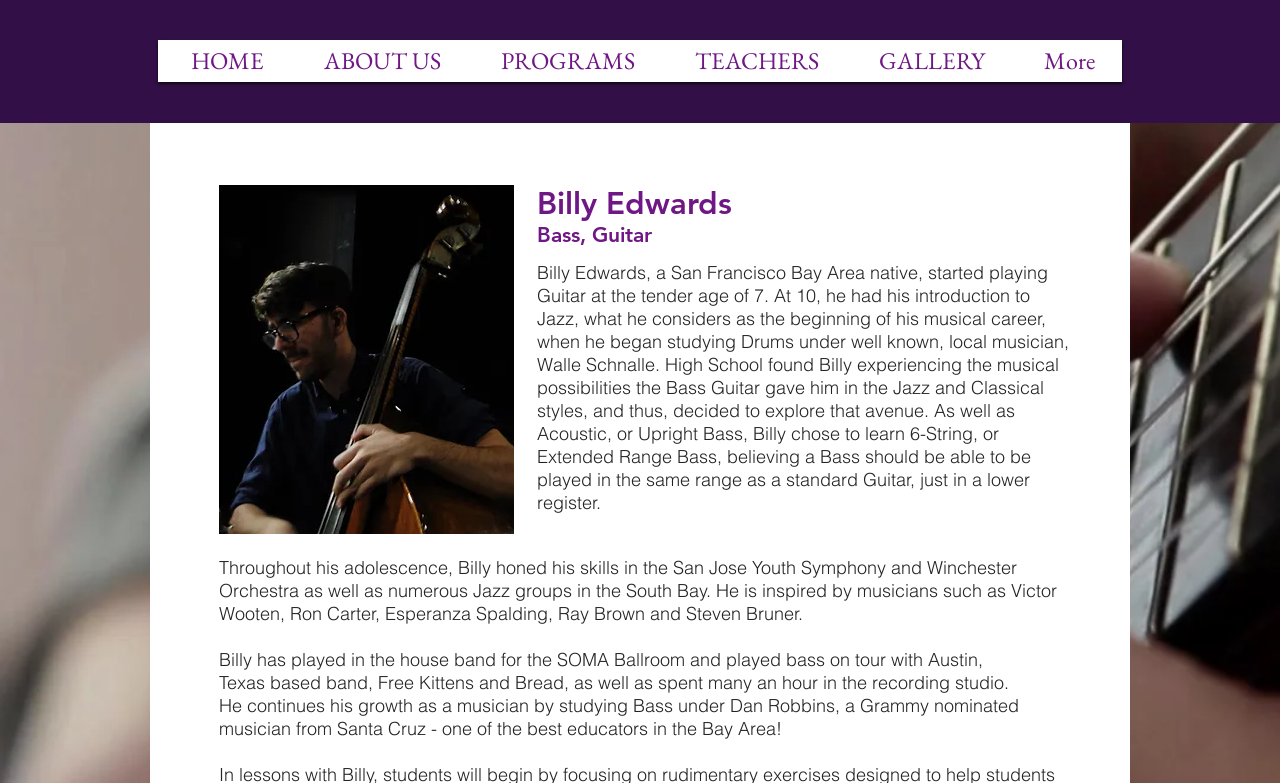Refer to the image and provide an in-depth answer to the question: 
What instrument did Billy Edwards start playing at 7?

According to the webpage, Billy Edwards started playing Guitar at the tender age of 7, as mentioned in the paragraph describing his musical career.